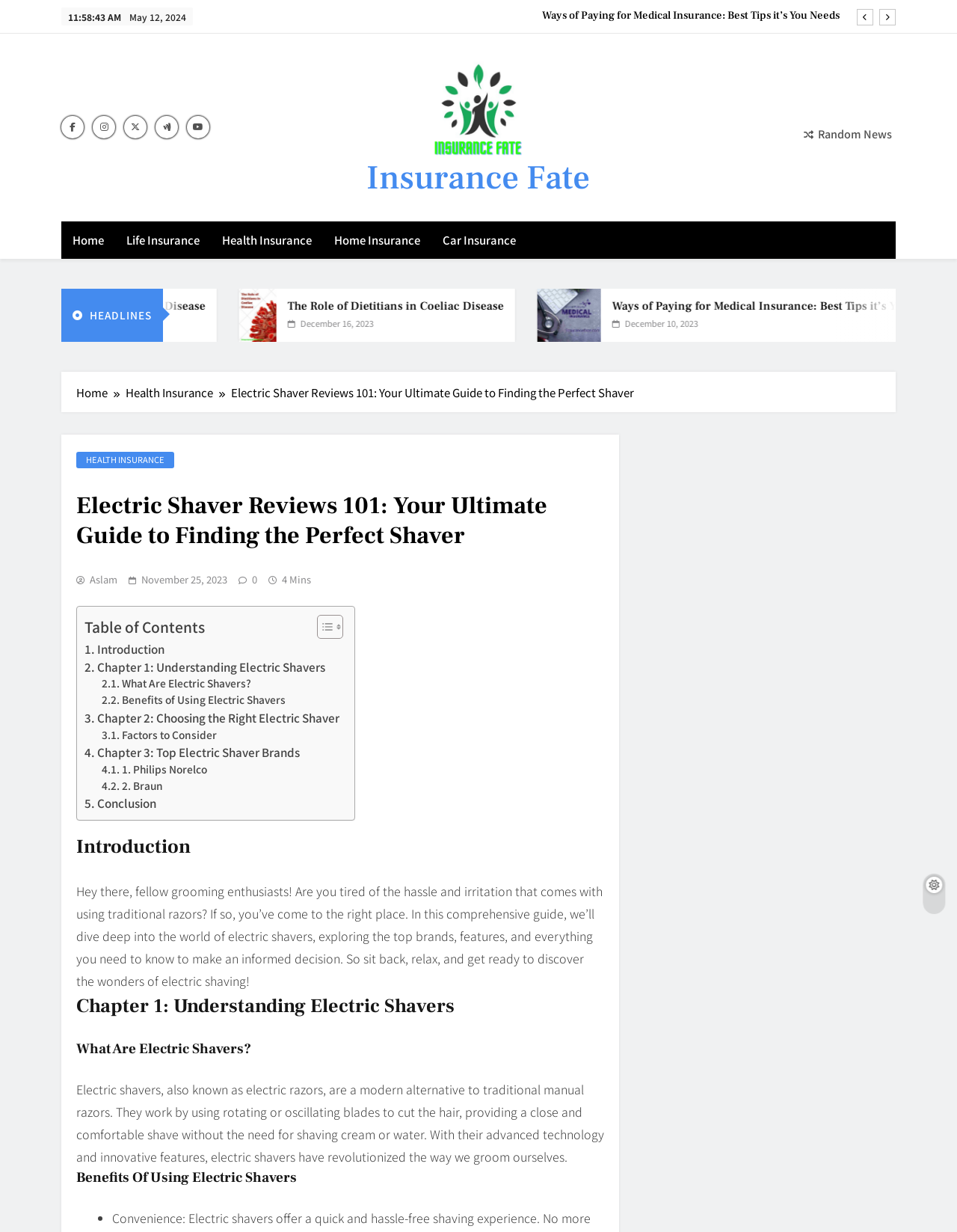How many articles are listed under 'HEADLINES'?
From the screenshot, supply a one-word or short-phrase answer.

2